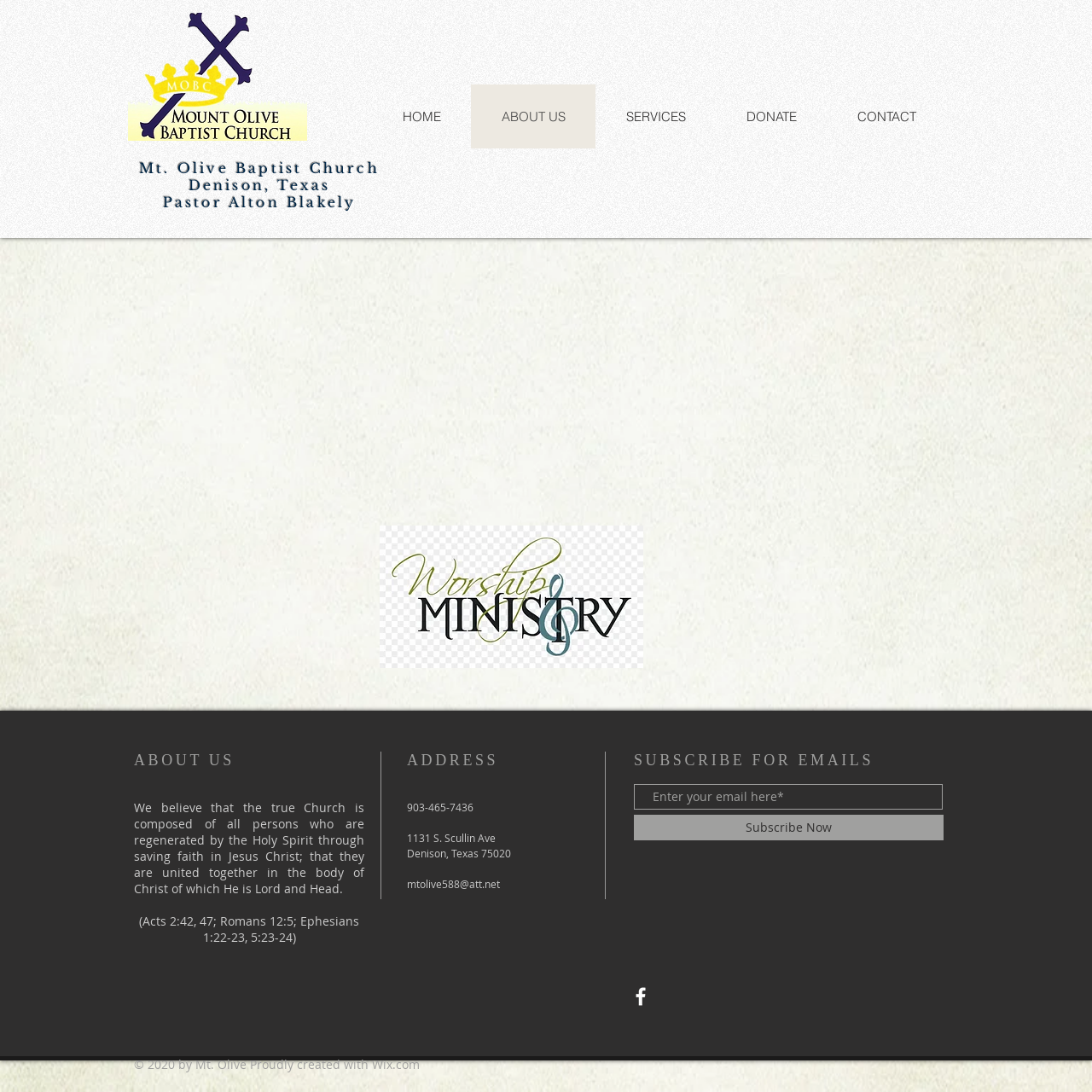Illustrate the webpage's structure and main components comprehensively.

The webpage is about Mt. Olive Baptist Church, located in Denison, Texas, with Pastor Alton Blakely. At the top left, there is a logo image of the church. Below the logo, there is a navigation menu with links to "HOME", "ABOUT US", "SERVICES", "DONATE", and "CONTACT". 

To the right of the logo, there are three headings: "Mt. Olive Baptist Church", "Denison, Texas", and "Pastor Alton Blakely". 

Below the navigation menu, there is a main section that contains information about the church's ministries. There are three sections: "Assistant Pastor", "Deacon Ministry", and an image of "Worship and Ministry". The "Deacon Ministry" section has a detailed description of the responsibilities, including ministering to church members, visiting the sick, and offering emotional support.

Further down the page, there is a section about the church's beliefs, with a heading "ABOUT US" and a paragraph describing the church's composition and unity. There is also a section with the church's address, phone number, and email.

On the right side of the page, there is a section to subscribe for emails, with a heading "SUBSCRIBE FOR EMAILS", a text box to enter an email address, and a "Subscribe Now" button.

At the bottom of the page, there is a social bar with a link to a social media platform. Finally, there is a copyright notice with a link to Wix.com, the website builder.